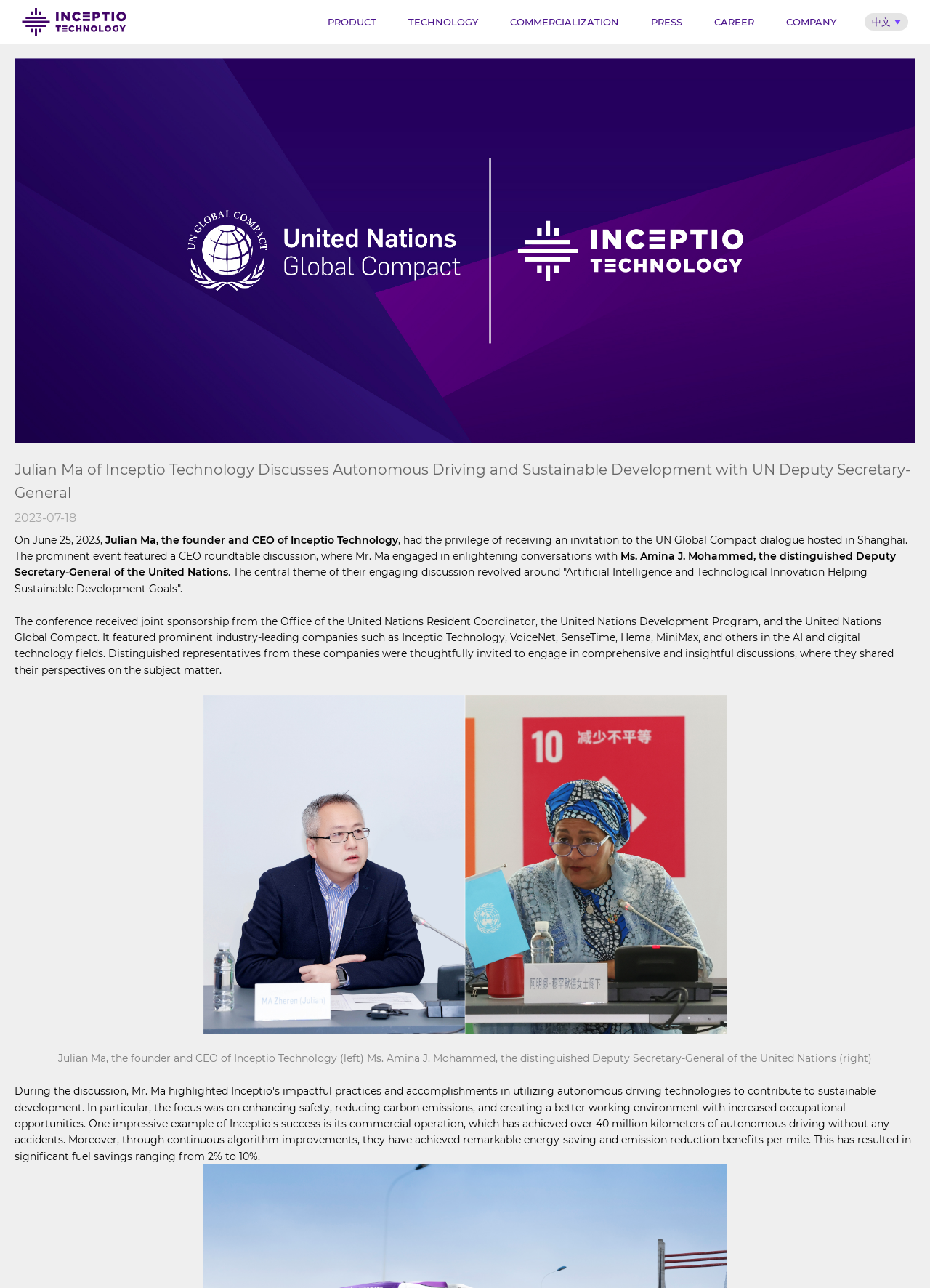Who is the founder and CEO of Inceptio Technology?
Answer the question with as much detail as possible.

The answer can be found in the text 'Julian Ma, the founder and CEO of Inceptio Technology' which appears multiple times on the webpage.